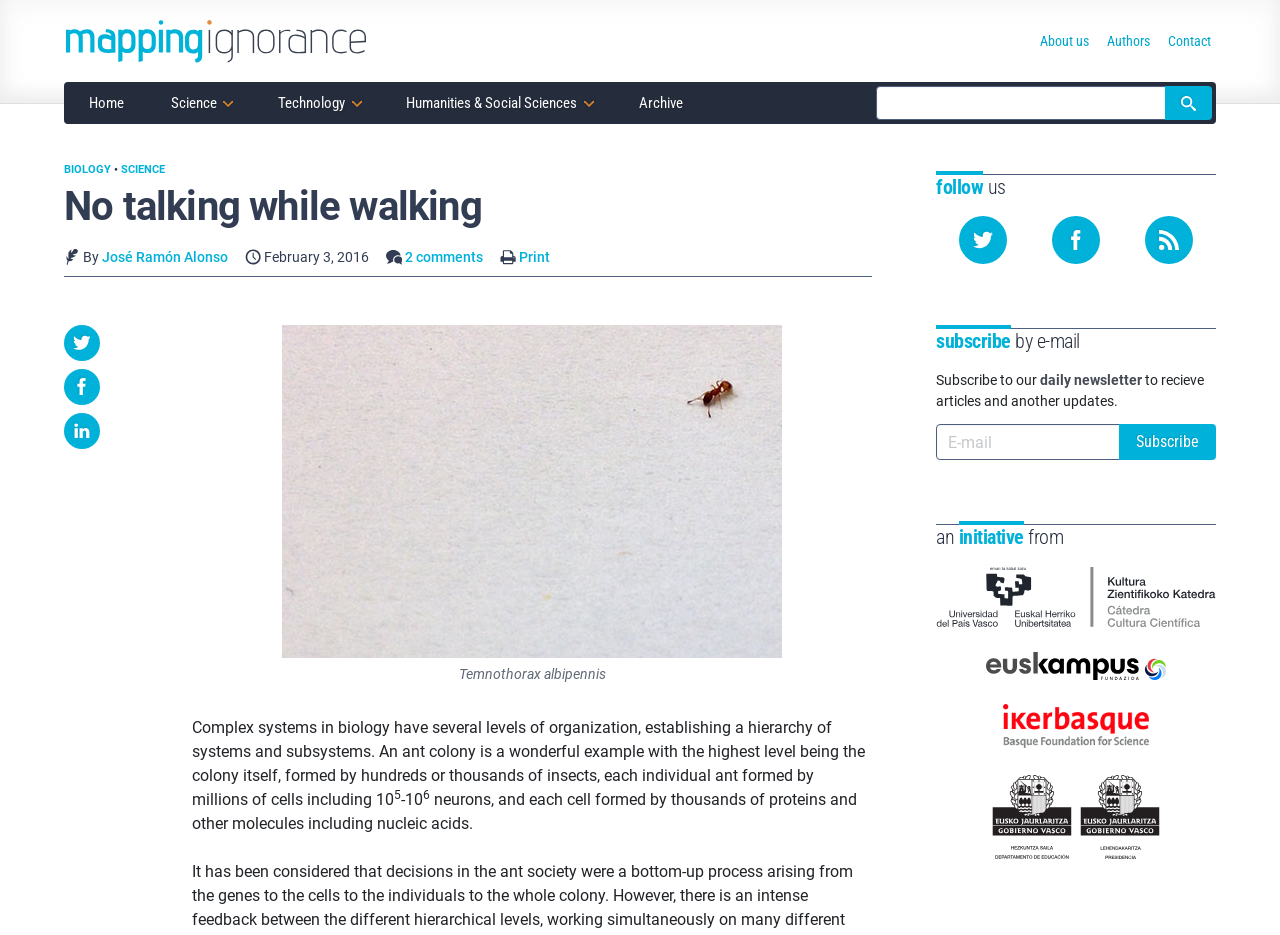What is the primary heading on this webpage?

No talking while walking